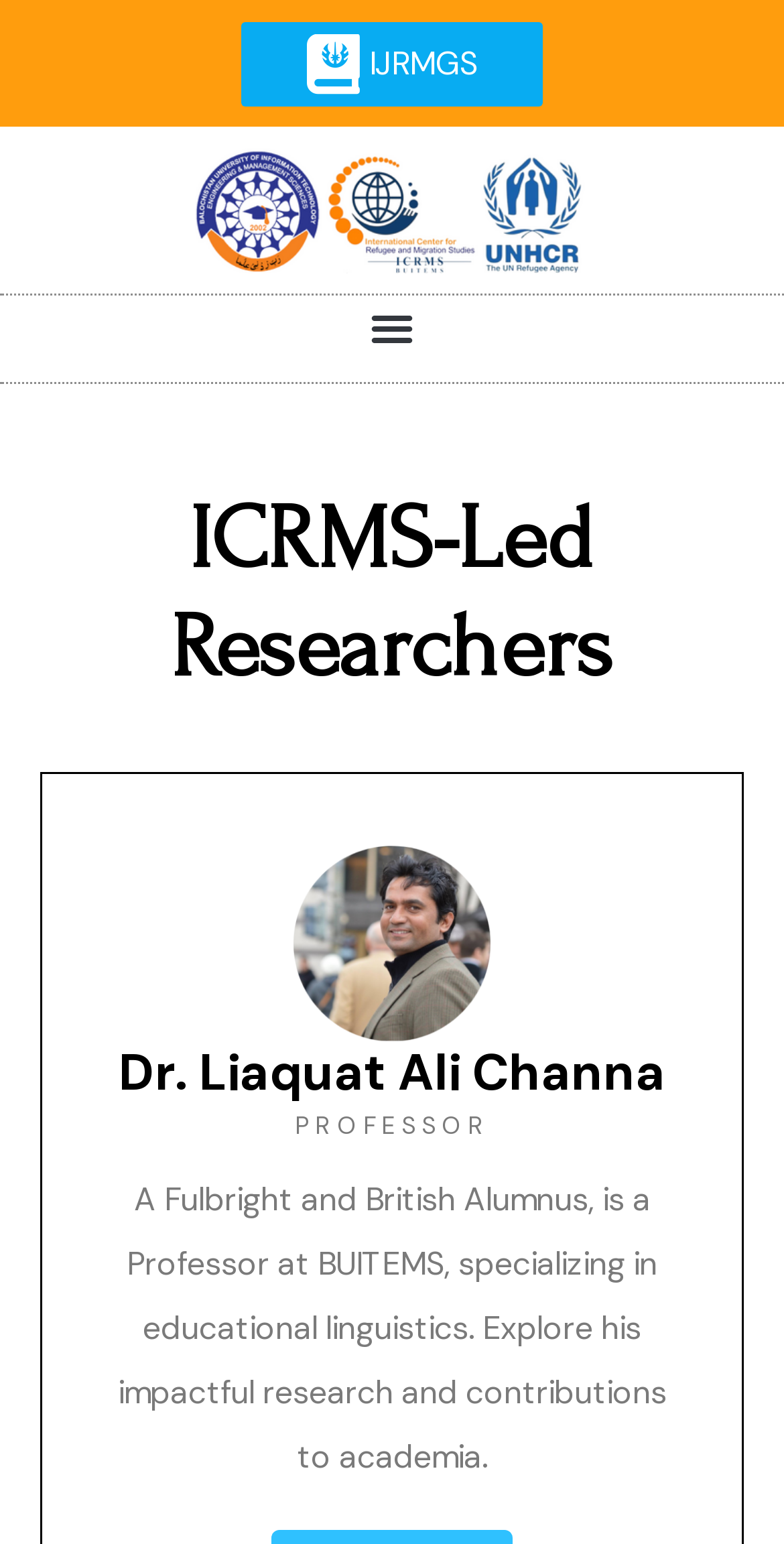What is the logo image located?
Refer to the image and give a detailed answer to the query.

I examined the webpage's layout and found that the logo image is positioned at the top-left corner of the page, based on its bounding box coordinates.